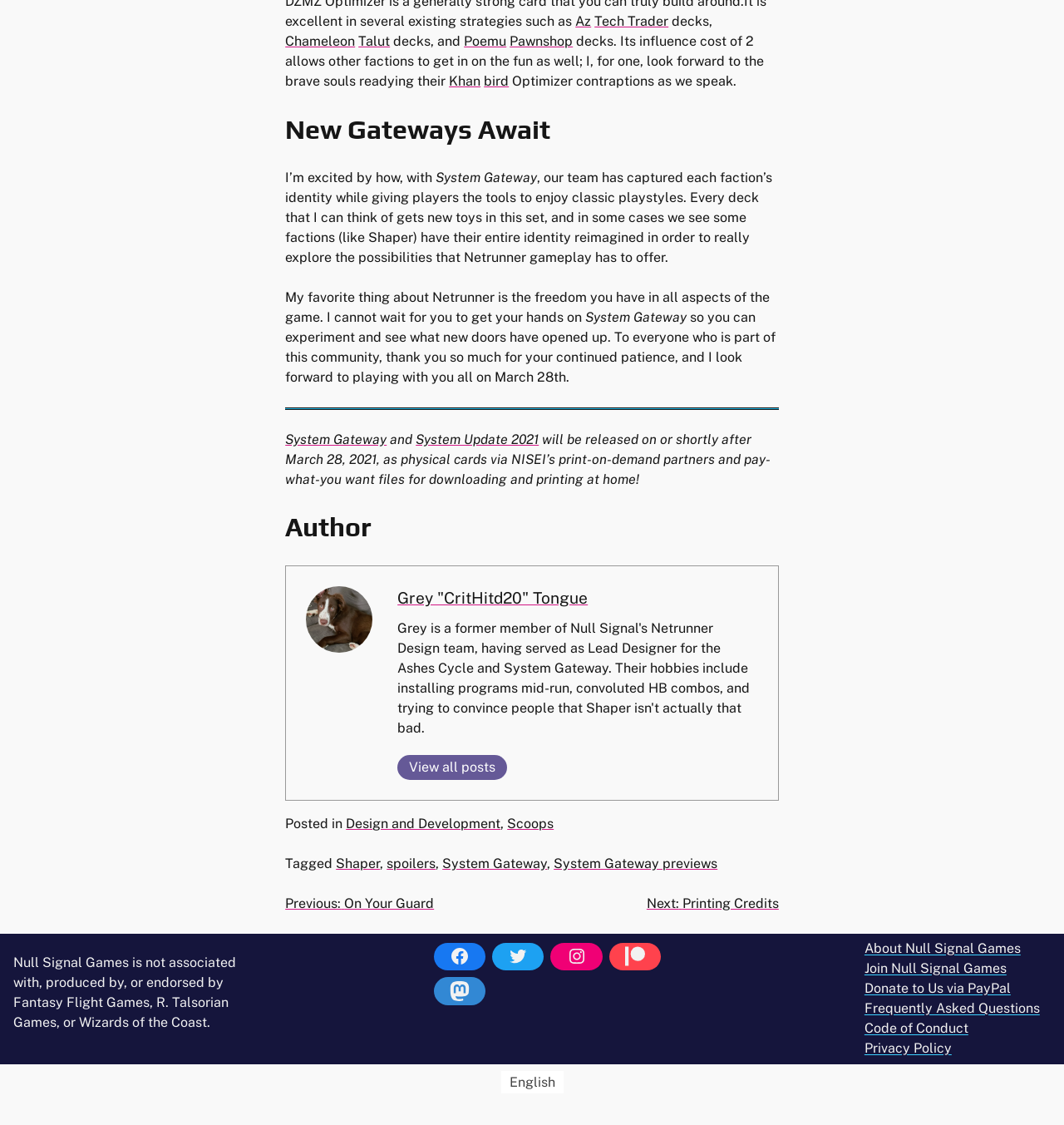Answer in one word or a short phrase: 
Who is the author of the article?

Grey 'CritHitd20' Tongue